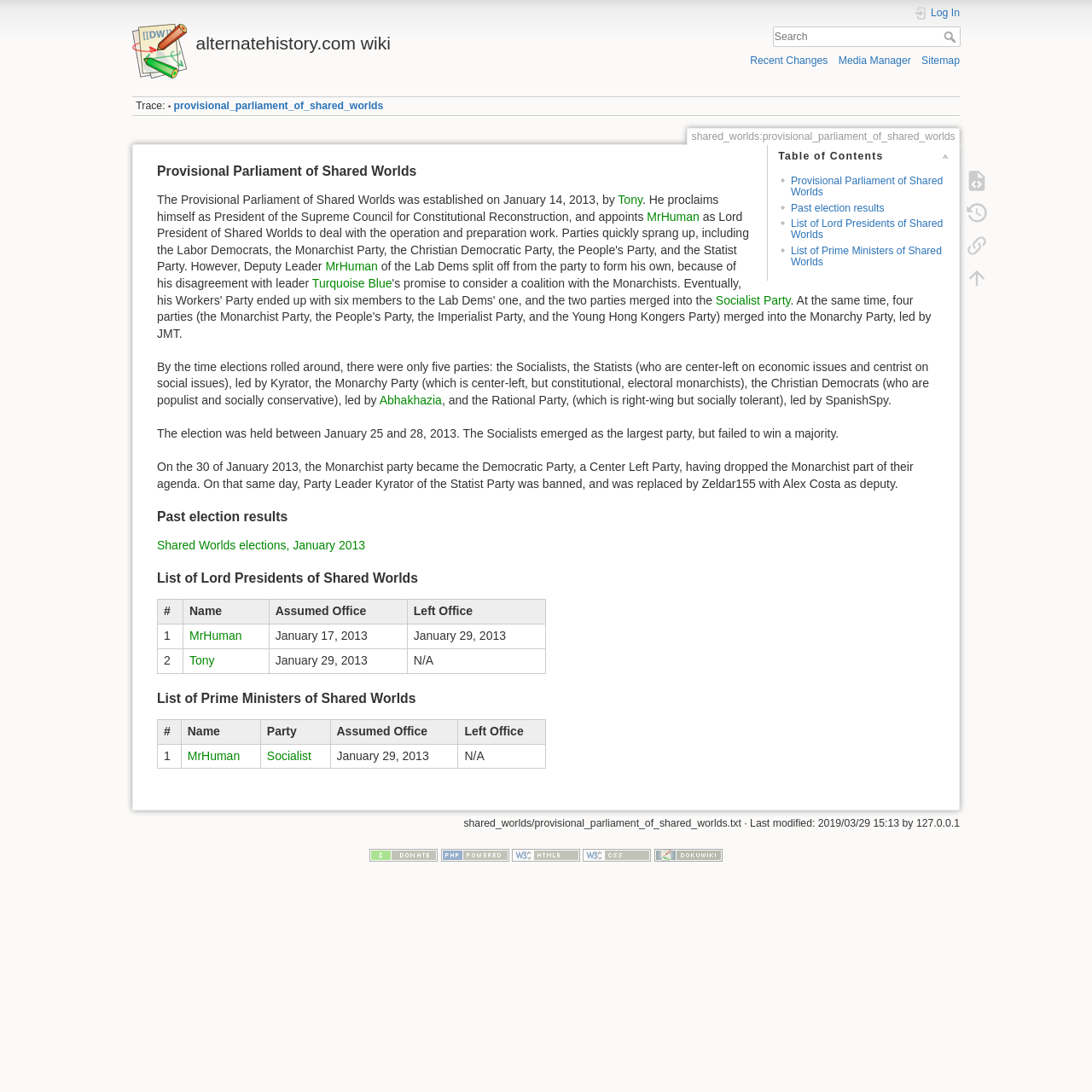Look at the image and answer the question in detail:
What is the date of the last modification of the webpage?

The date of the last modification of the webpage can be found at the bottom of the webpage, where it says 'Last modified: 2019/03/29 15:13 by 127.0.0.1'.